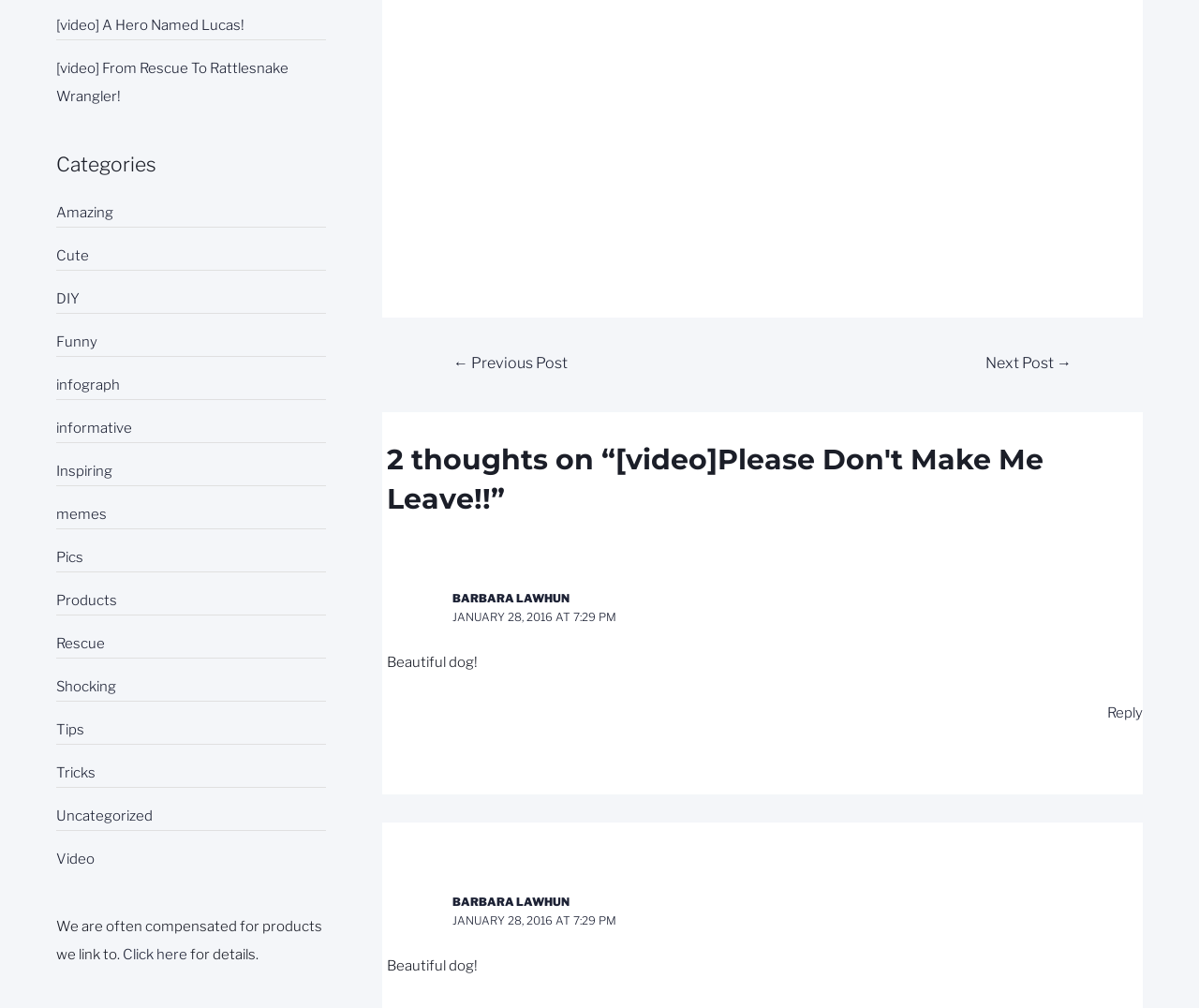Please specify the coordinates of the bounding box for the element that should be clicked to carry out this instruction: "Reply to Barbara Lawhun's comment". The coordinates must be four float numbers between 0 and 1, formatted as [left, top, right, bottom].

[0.923, 0.699, 0.953, 0.716]